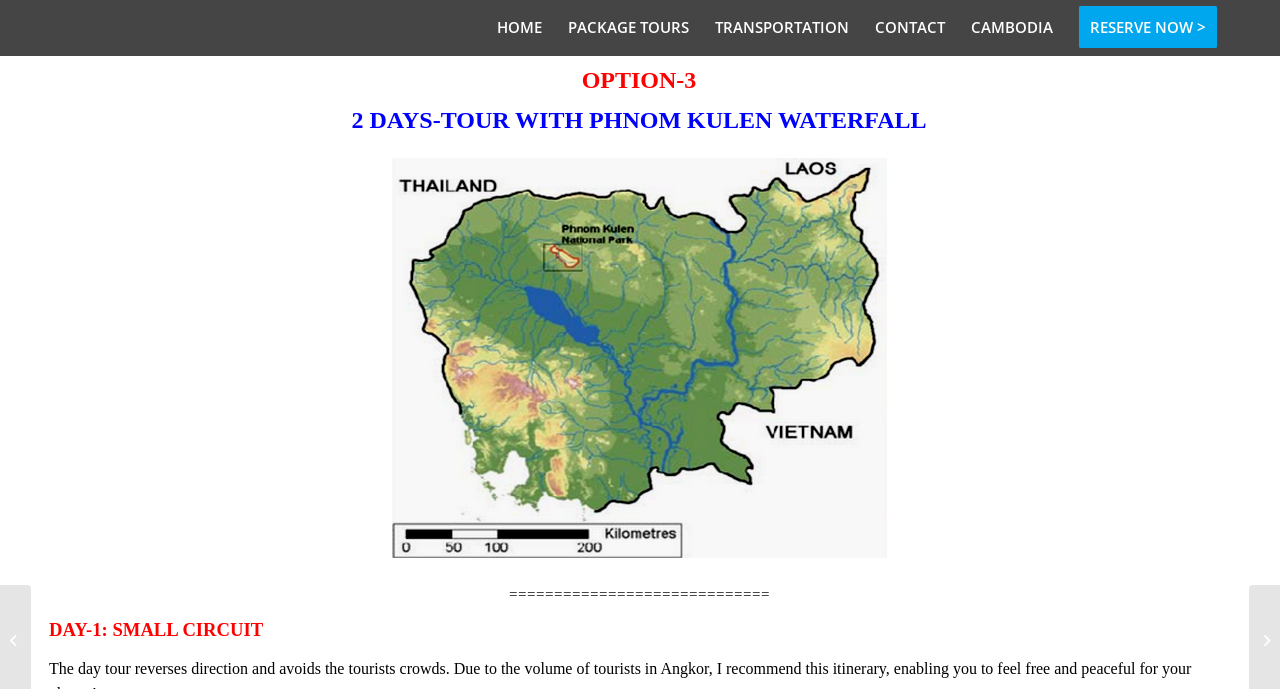What is the purpose of the 'RESERVE NOW >' button?
From the image, respond using a single word or phrase.

To book a tour